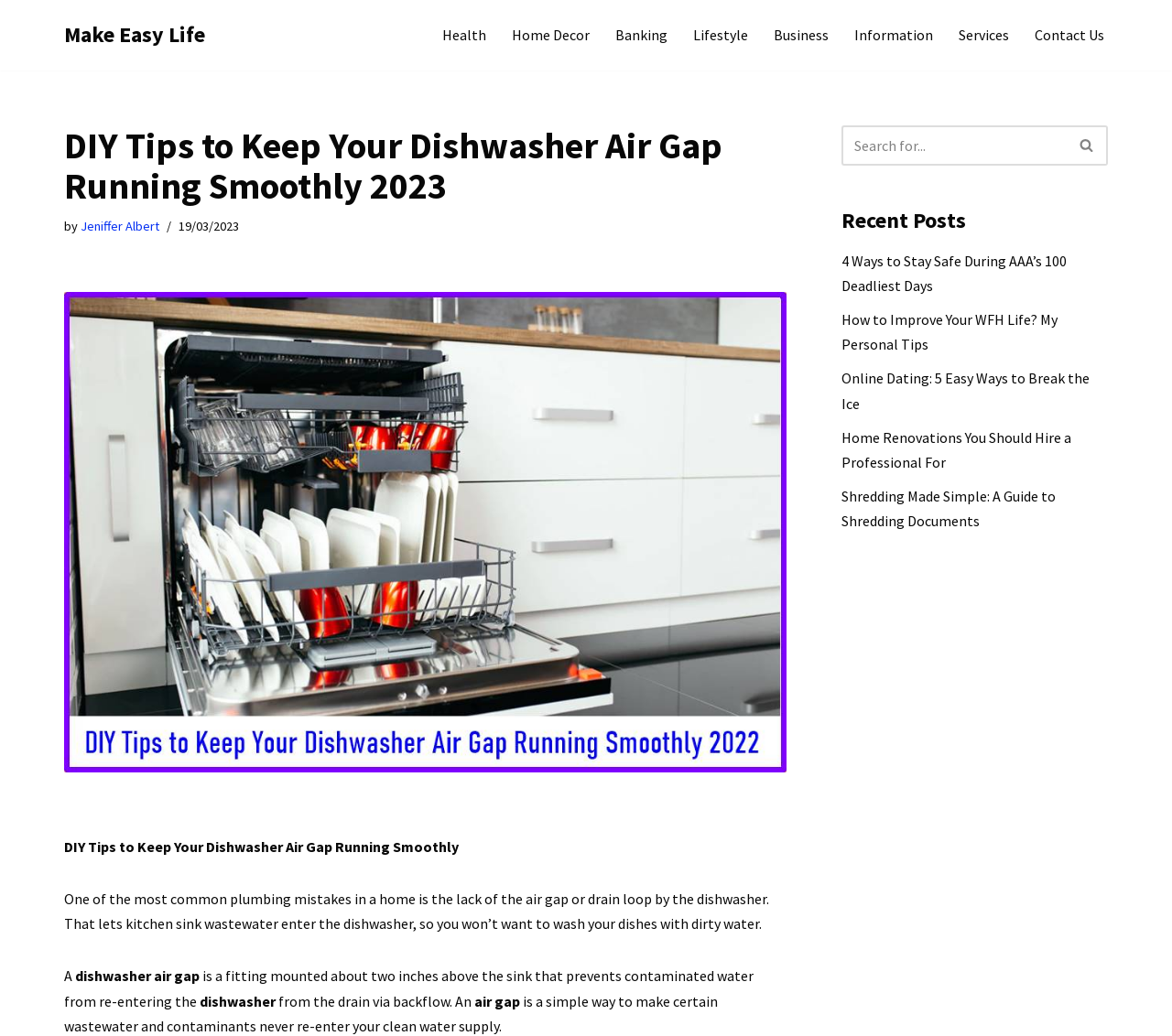Determine the bounding box coordinates of the section to be clicked to follow the instruction: "Visit the Health page". The coordinates should be given as four float numbers between 0 and 1, formatted as [left, top, right, bottom].

[0.377, 0.022, 0.415, 0.046]